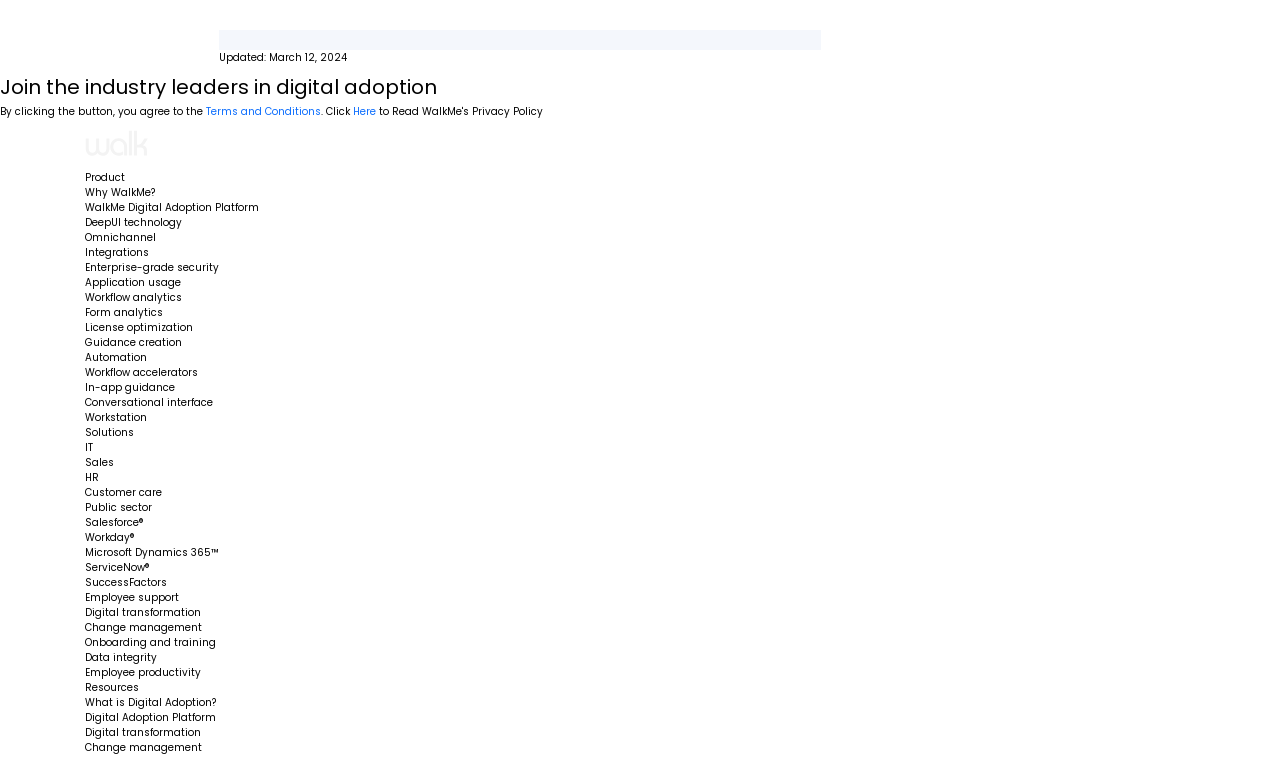Provide the bounding box coordinates for the UI element that is described by this text: "WalkMe Digital Adoption Platform". The coordinates should be in the form of four float numbers between 0 and 1: [left, top, right, bottom].

[0.066, 0.264, 0.202, 0.284]